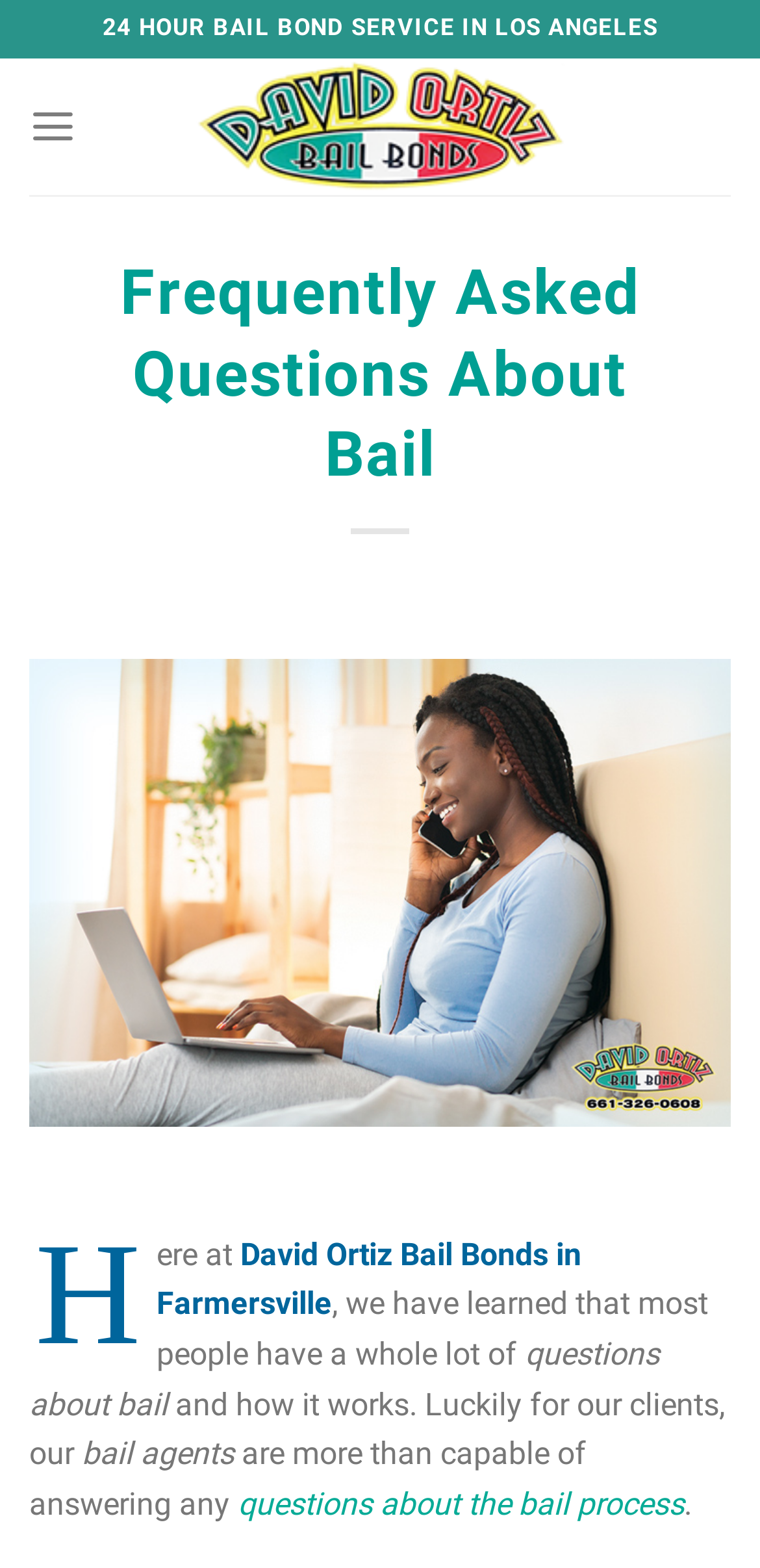What is the location of the bail bond service?
Refer to the screenshot and answer in one word or phrase.

Long Beach